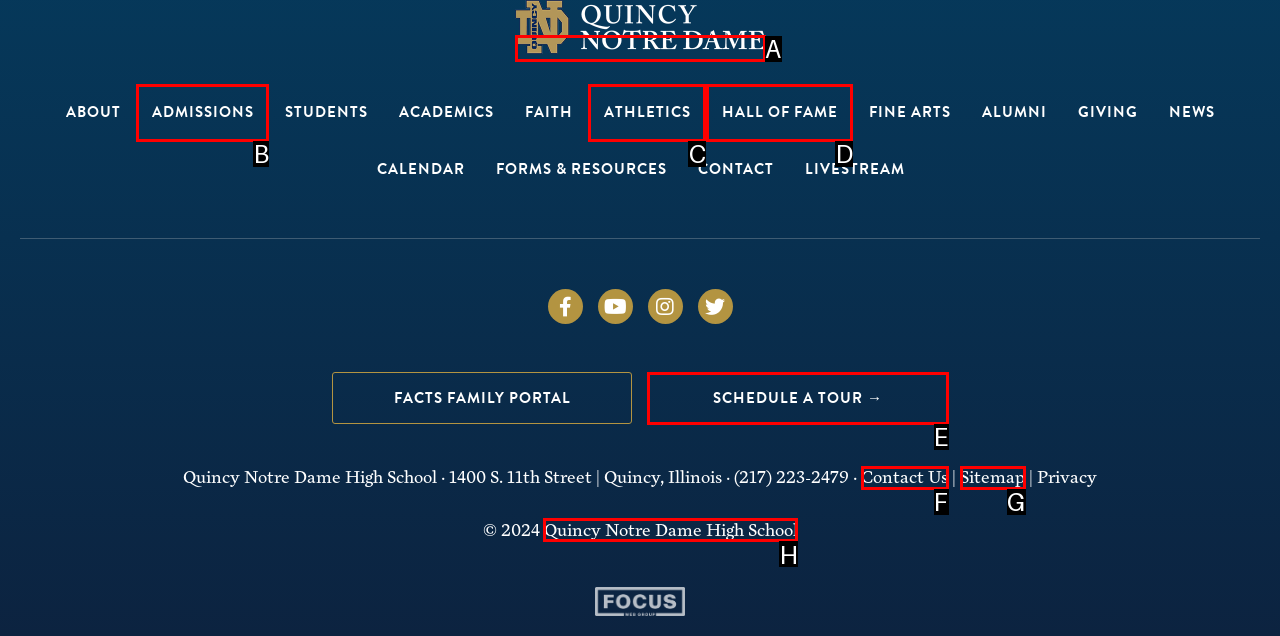Determine which UI element you should click to perform the task: View the gallery
Provide the letter of the correct option from the given choices directly.

None